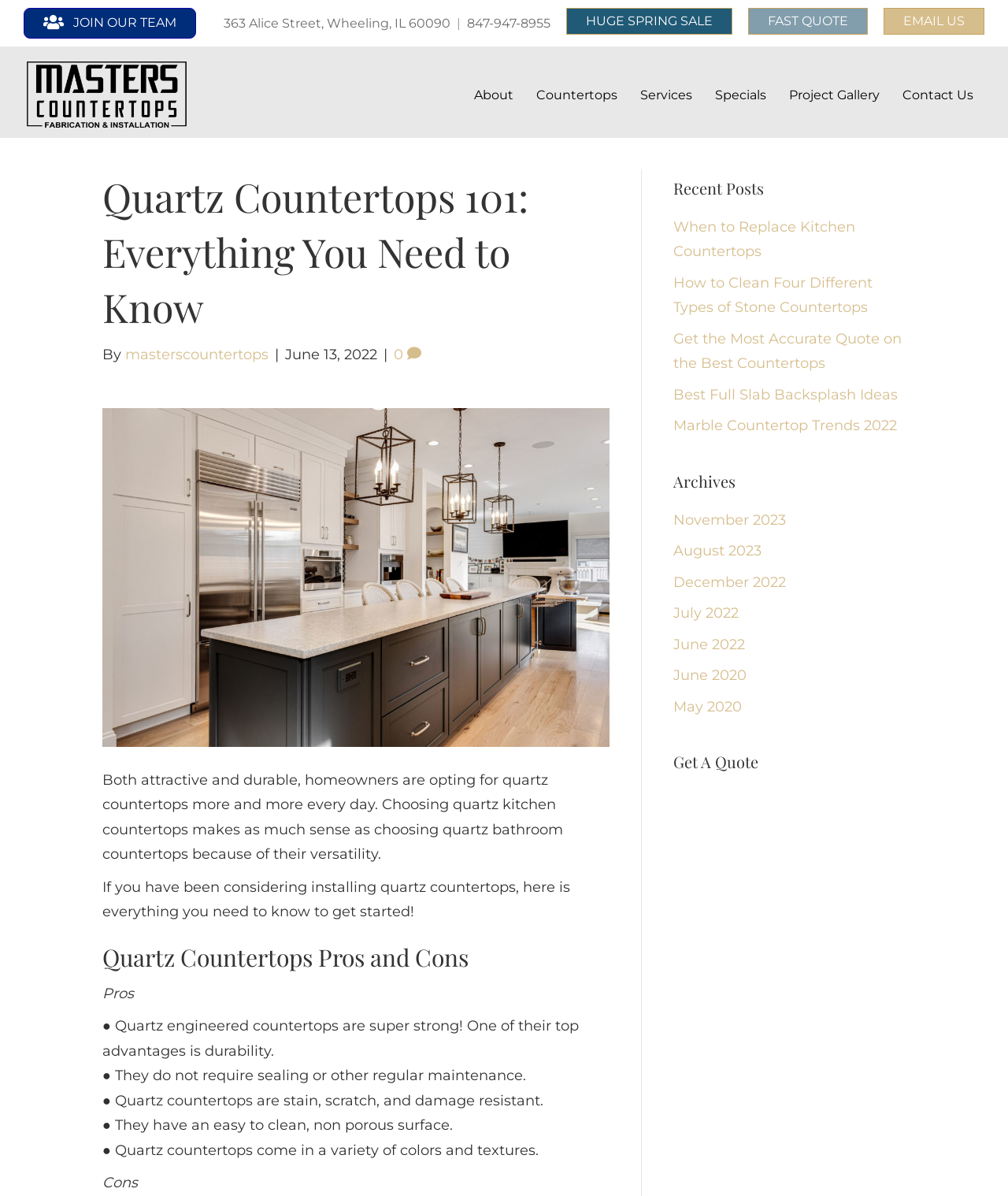What is the main topic of this webpage?
Using the details shown in the screenshot, provide a comprehensive answer to the question.

Based on the webpage content, the main topic is quartz countertops, which is evident from the heading 'Quartz Countertops 101: Everything You Need to Know' and the various sections discussing pros and cons, colors, and textures of quartz countertops.